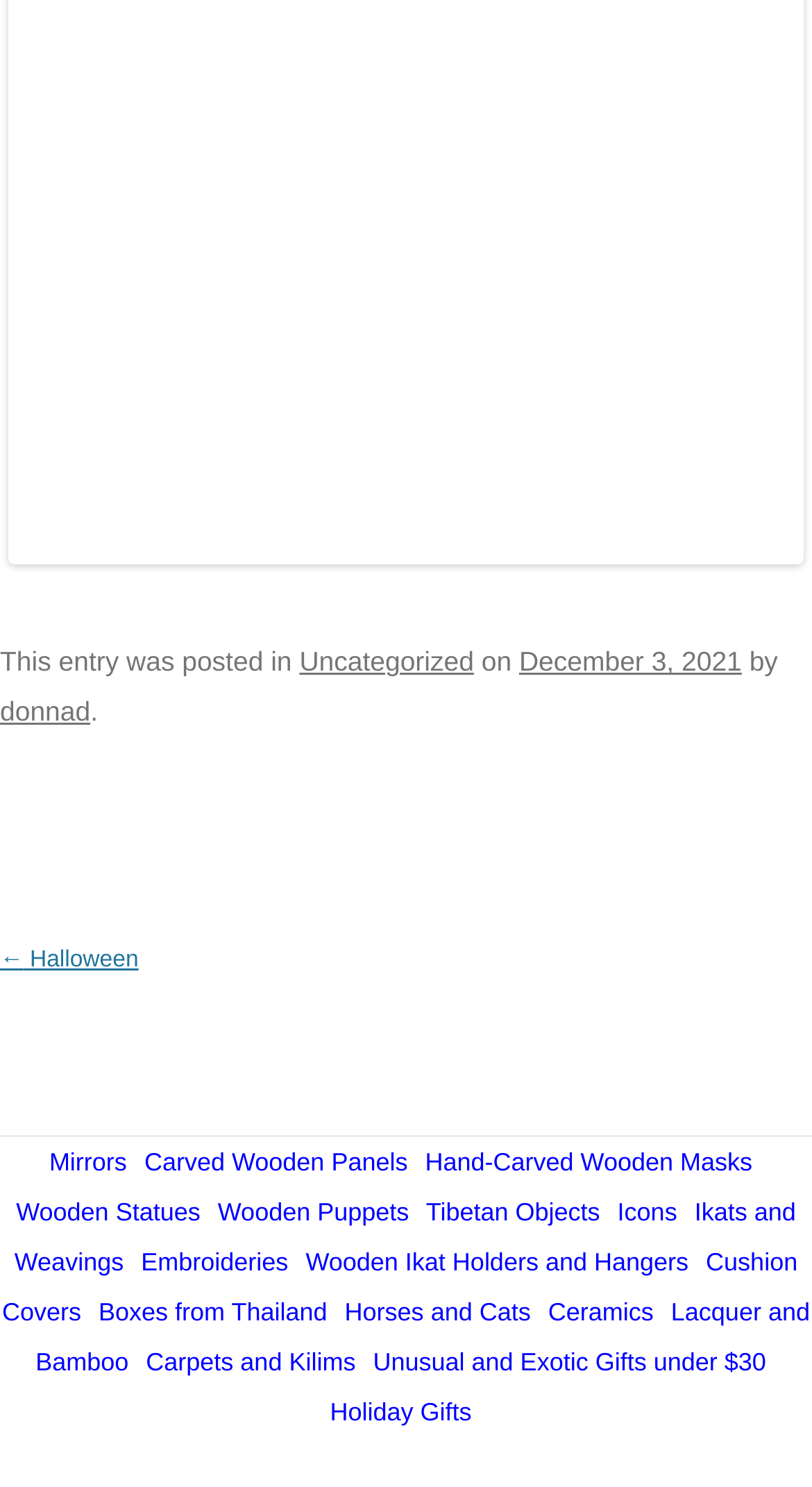Locate the bounding box coordinates of the element you need to click to accomplish the task described by this instruction: "Read about Hand-Carved Wooden Masks".

[0.524, 0.771, 0.927, 0.791]